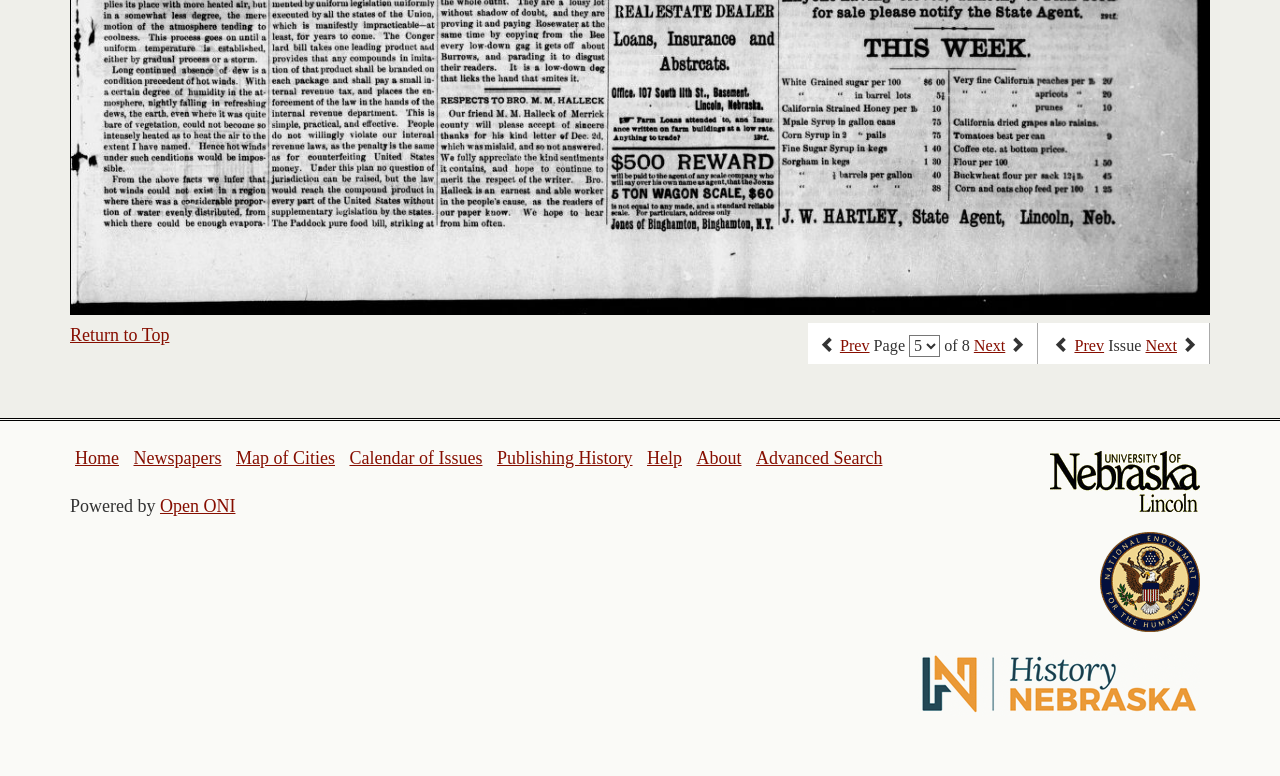Determine the coordinates of the bounding box for the clickable area needed to execute this instruction: "go to about page".

None